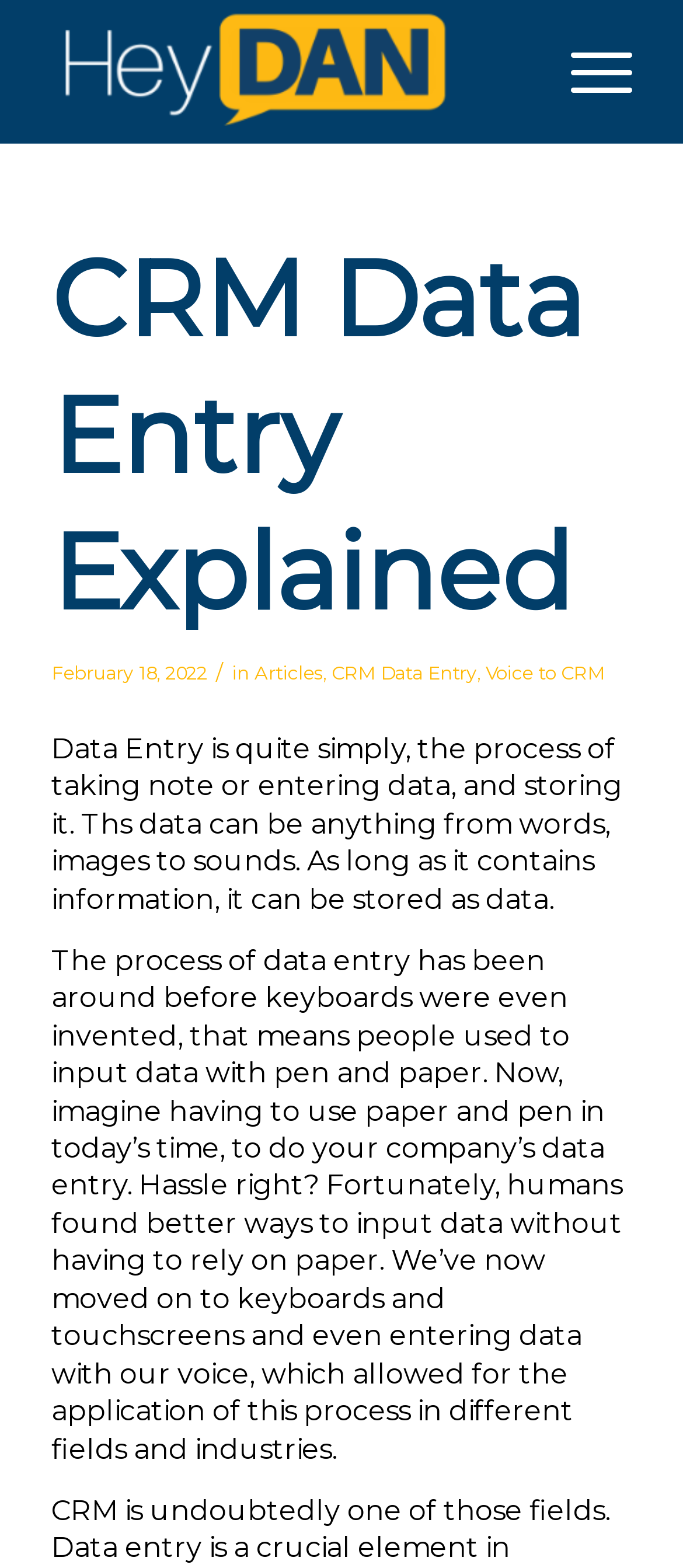Please give a succinct answer using a single word or phrase:
What is the name of the logo in the top left corner?

Hey DAN